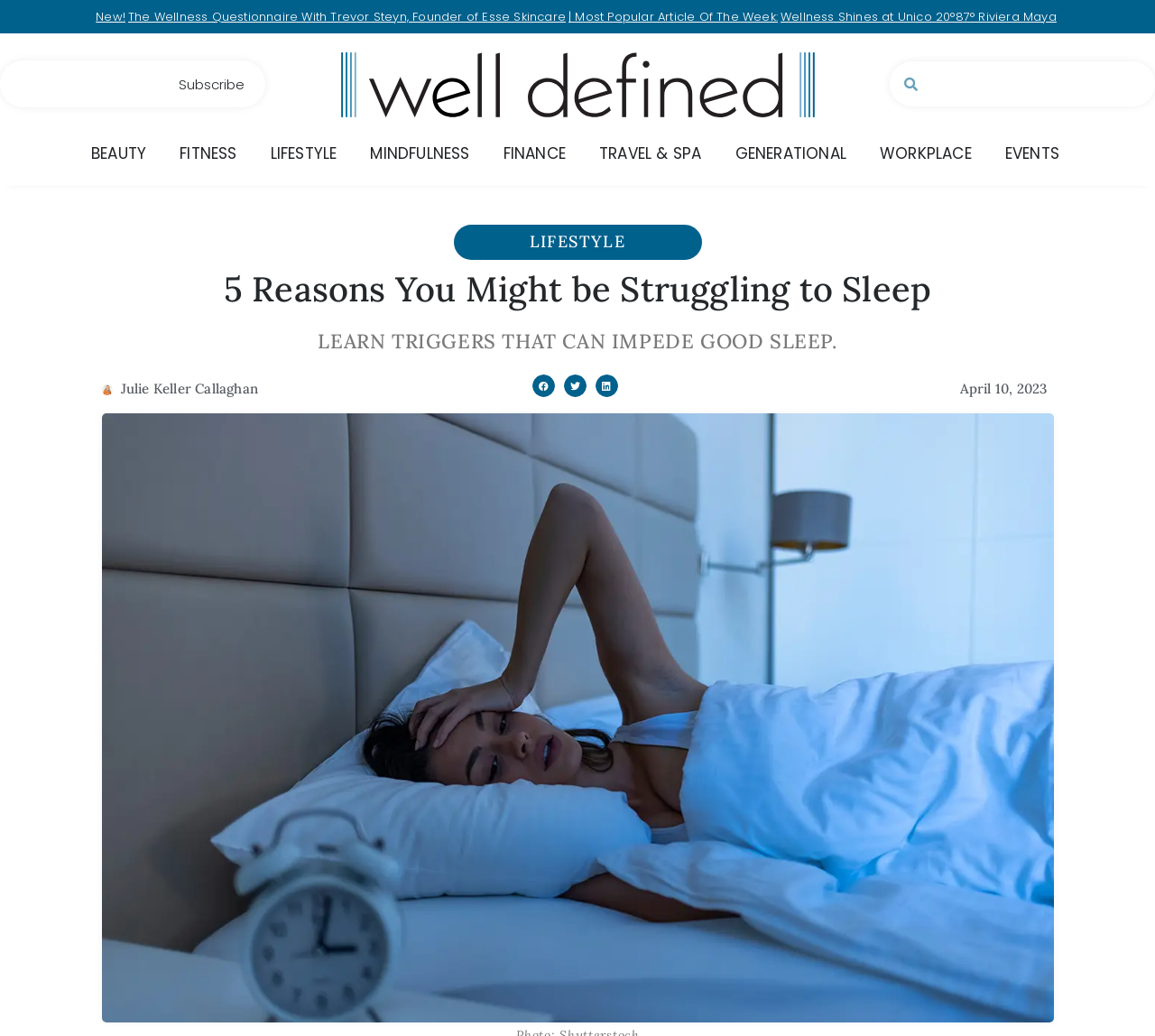What are the categories available in the menu?
Look at the screenshot and provide an in-depth answer.

The categories available in the menu can be determined by looking at the links 'BEAUTY', 'FITNESS', 'LIFESTYLE', and others, which suggest that these are the categories available in the menu for navigation.